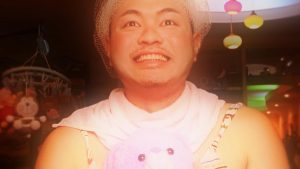Offer a detailed explanation of the image and its components.

The image features a man with an expressive smile, embodying a playful yet poignant moment. He is holding a purple stuffed animal close to his chest, which adds a whimsical touch to the scene. The background is softly lit, creating an inviting ambiance that enhances the emotional depth of the photograph. The man's outfit and overall demeanor suggest a blend of vulnerability and joy, reflecting themes often explored in contemporary art. This image is part of the exhibition titled "Jiū Society," specifically under the section "Jiu Bao," highlighting video installations and modern interpretations within the Japanese and Chinese artistic contexts. The overall composition conveys a sense of nostalgia and introspection, inviting viewers to connect with their own emotions.